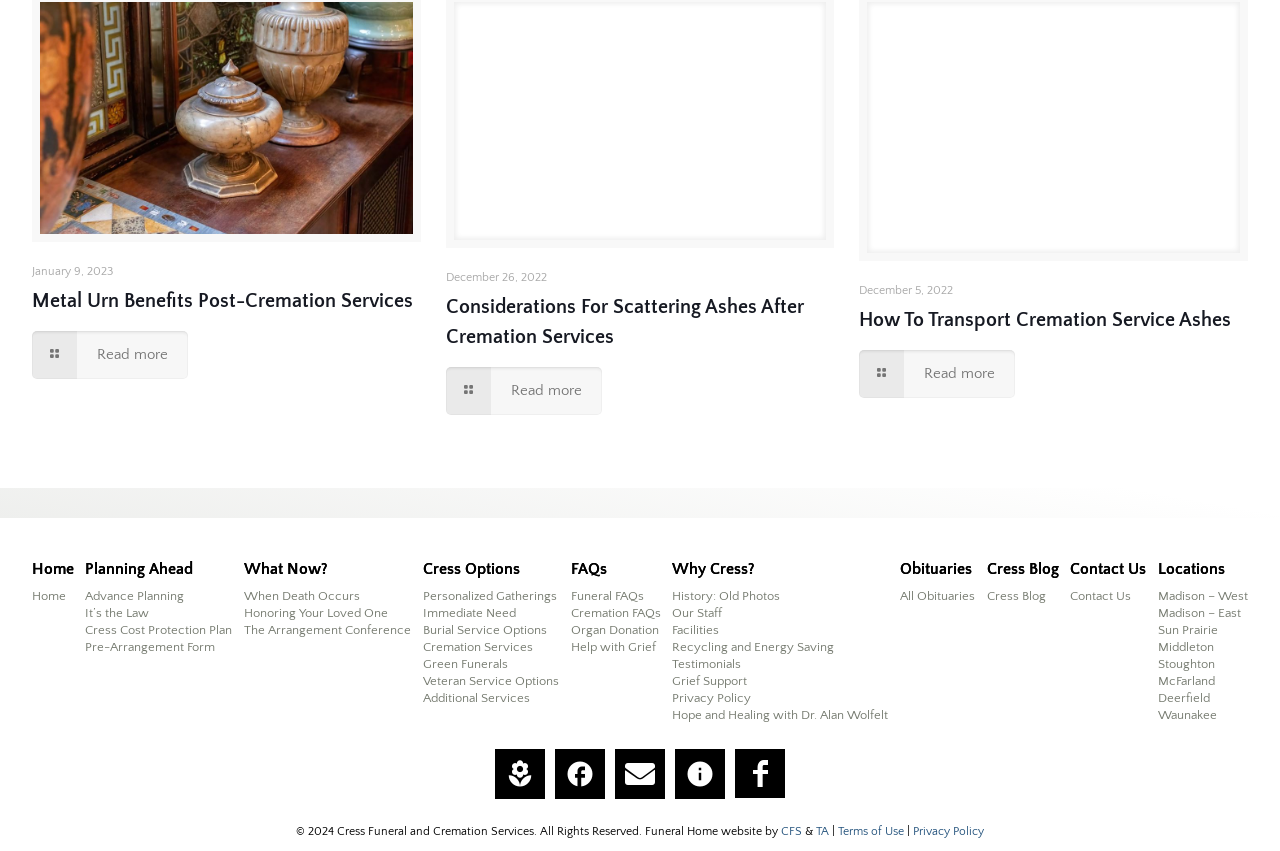Based on what you see in the screenshot, provide a thorough answer to this question: How many cremation services are listed?

I counted the number of links related to cremation services, which are 'cremation services in Madison, WI', 'cremation services in Middleton, WI', and 'cremation services in Sun Prairie, WI'. There are 3 cremation services listed.